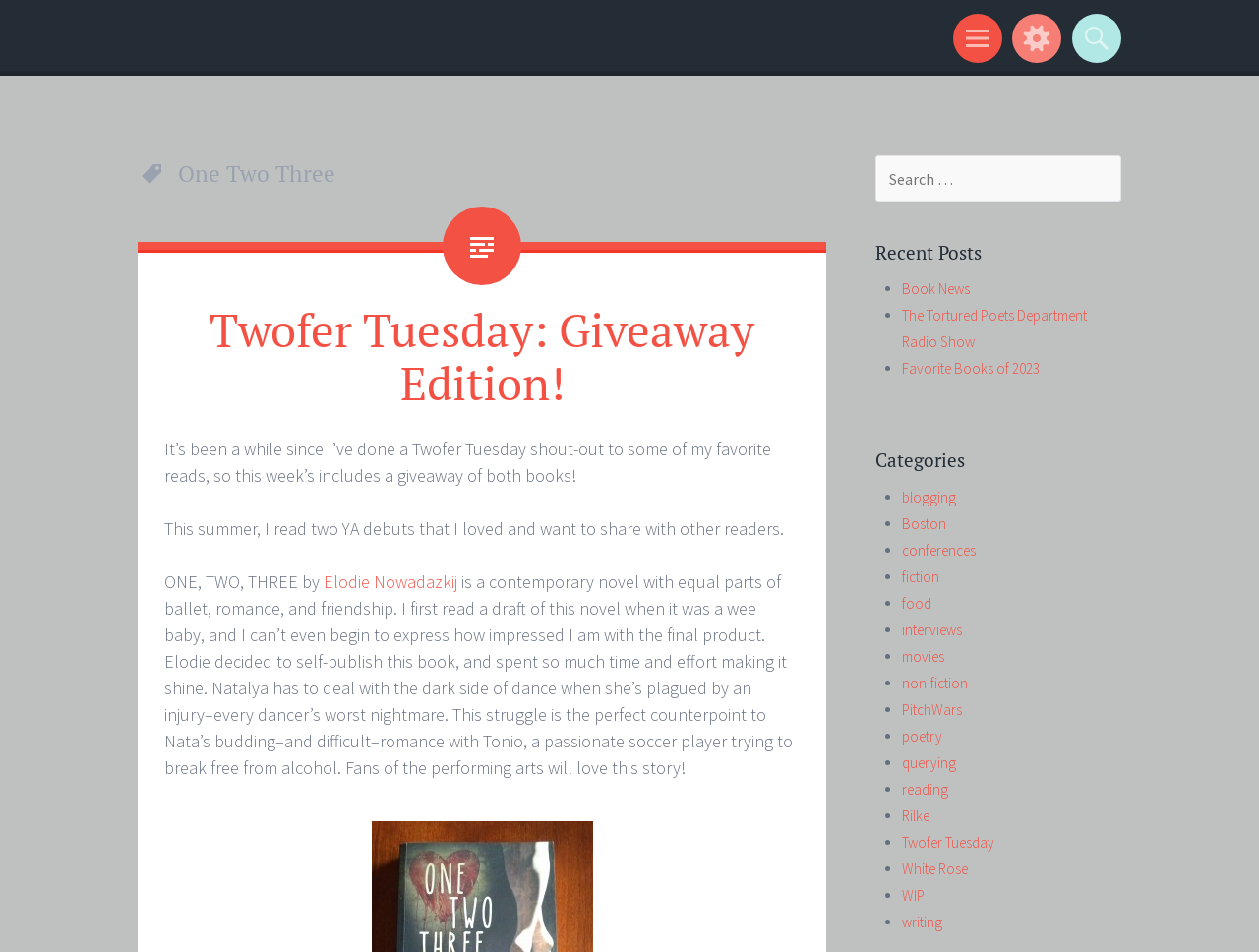Find and specify the bounding box coordinates that correspond to the clickable region for the instruction: "Visit the author's homepage".

[0.109, 0.012, 0.255, 0.044]